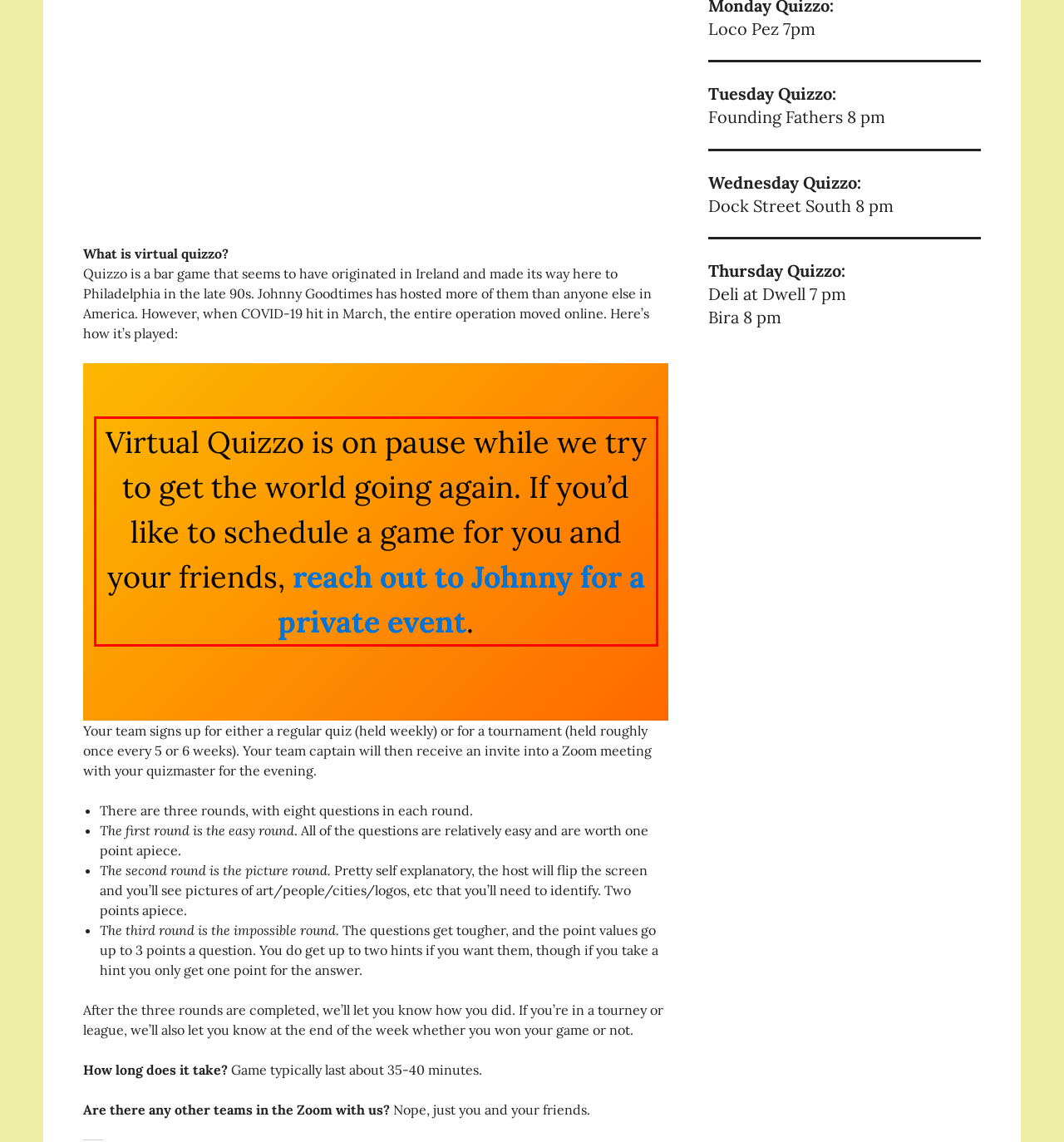Given a screenshot of a webpage with a red bounding box, extract the text content from the UI element inside the red bounding box.

Virtual Quizzo is on pause while we try to get the world going again. If you’d like to schedule a game for you and your friends, reach out to Johnny for a private event.